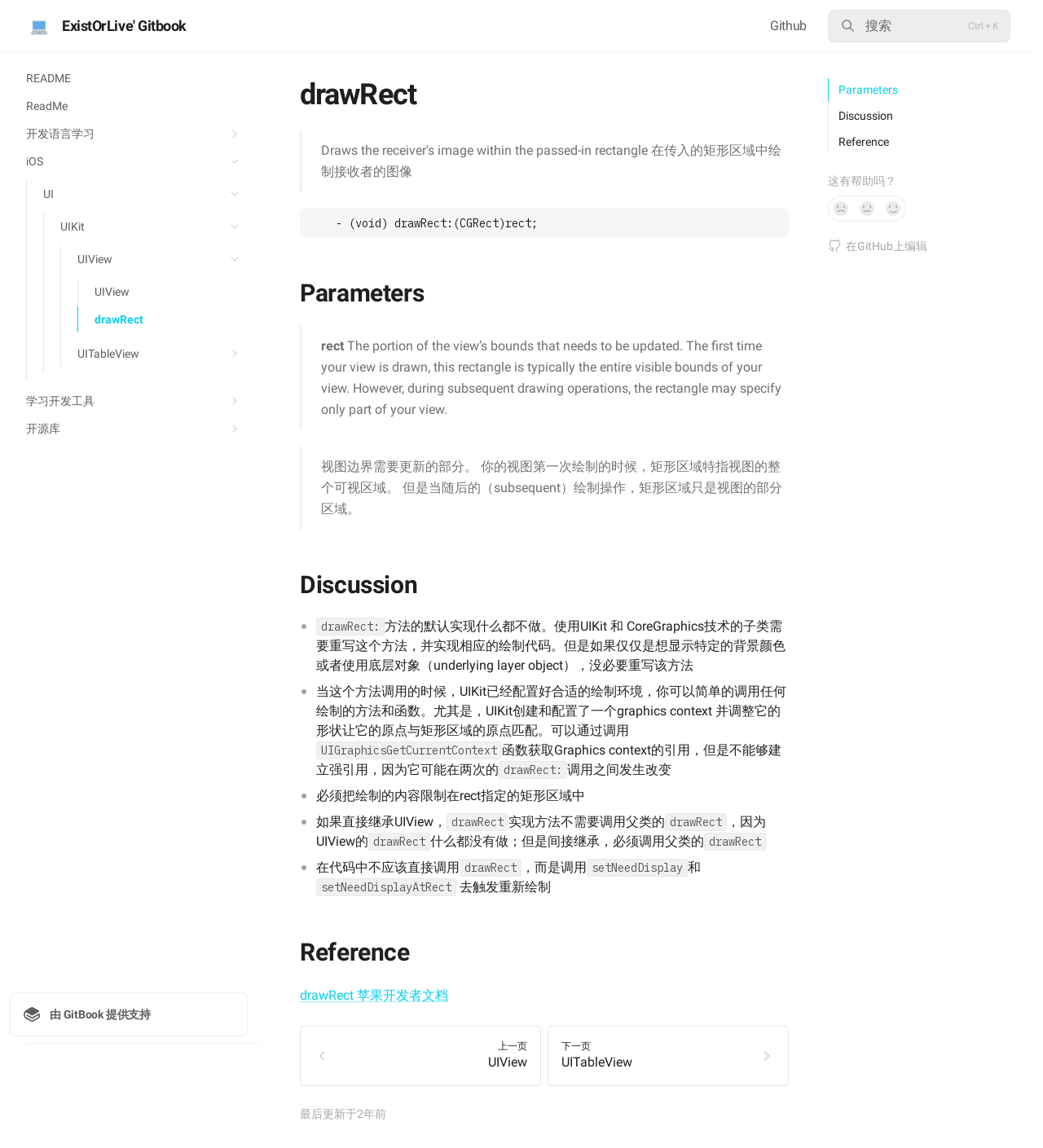Create a detailed narrative describing the layout and content of the webpage.

The webpage is a documentation page for the `drawRect` method in iOS development. At the top, there is a logo and a heading that reads "ExistOrLive' Gitbook". Below the heading, there is a search bar and a GitHub link on the top-right corner.

On the left side, there is a navigation menu with links to different sections, including "README", "开发语言学习", "iOS", "UI", "UIView", and more. Each link has an accompanying icon.

The main content area is divided into several sections. The first section has a heading that reads "drawRect" and a code block that shows the method signature. Below the code block, there is a paragraph of text that explains the purpose of the `drawRect` method.

The next section has a heading that reads "Direct link to heading Parameters" and a link to a related topic. Below this section, there is a blockquote that explains the `rect` parameter of the `drawRect` method.

The following sections have headings that read "Direct link to heading Discussion" and "Direct link to heading Reference". These sections contain links to related topics and paragraphs of text that discuss the `drawRect` method in more detail.

Throughout the page, there are several buttons and links that allow the user to interact with the content. For example, there is a "复制" (copy) button next to the code block, and links to related topics and documentation.

At the bottom of the page, there are links to the previous and next pages, which are "UIView" and "UITableView", respectively. There is also a timestamp that indicates when the page was last updated.